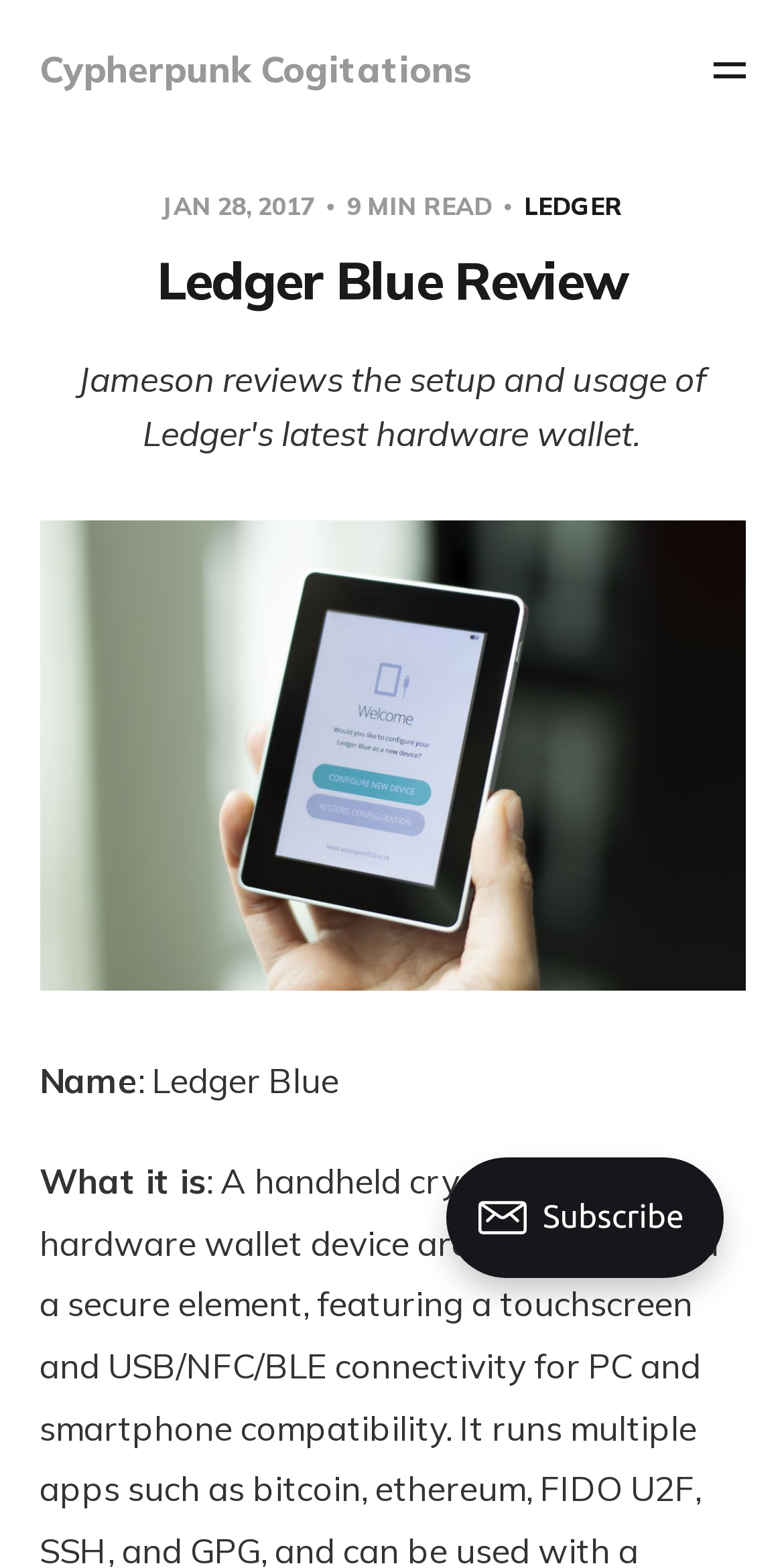Please find and provide the title of the webpage.

Ledger Blue Review